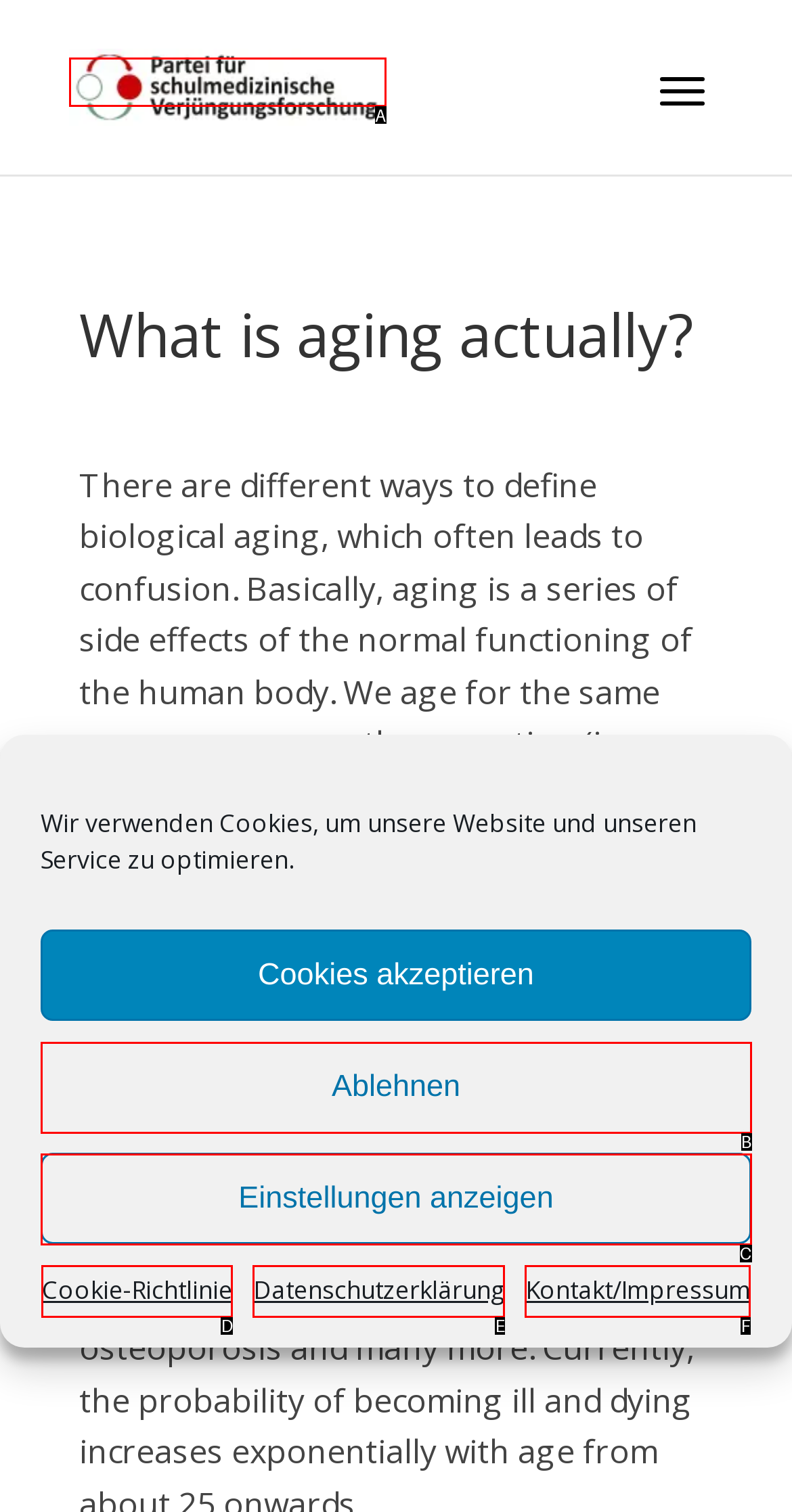Using the provided description: Cookie-Richtlinie, select the most fitting option and return its letter directly from the choices.

D